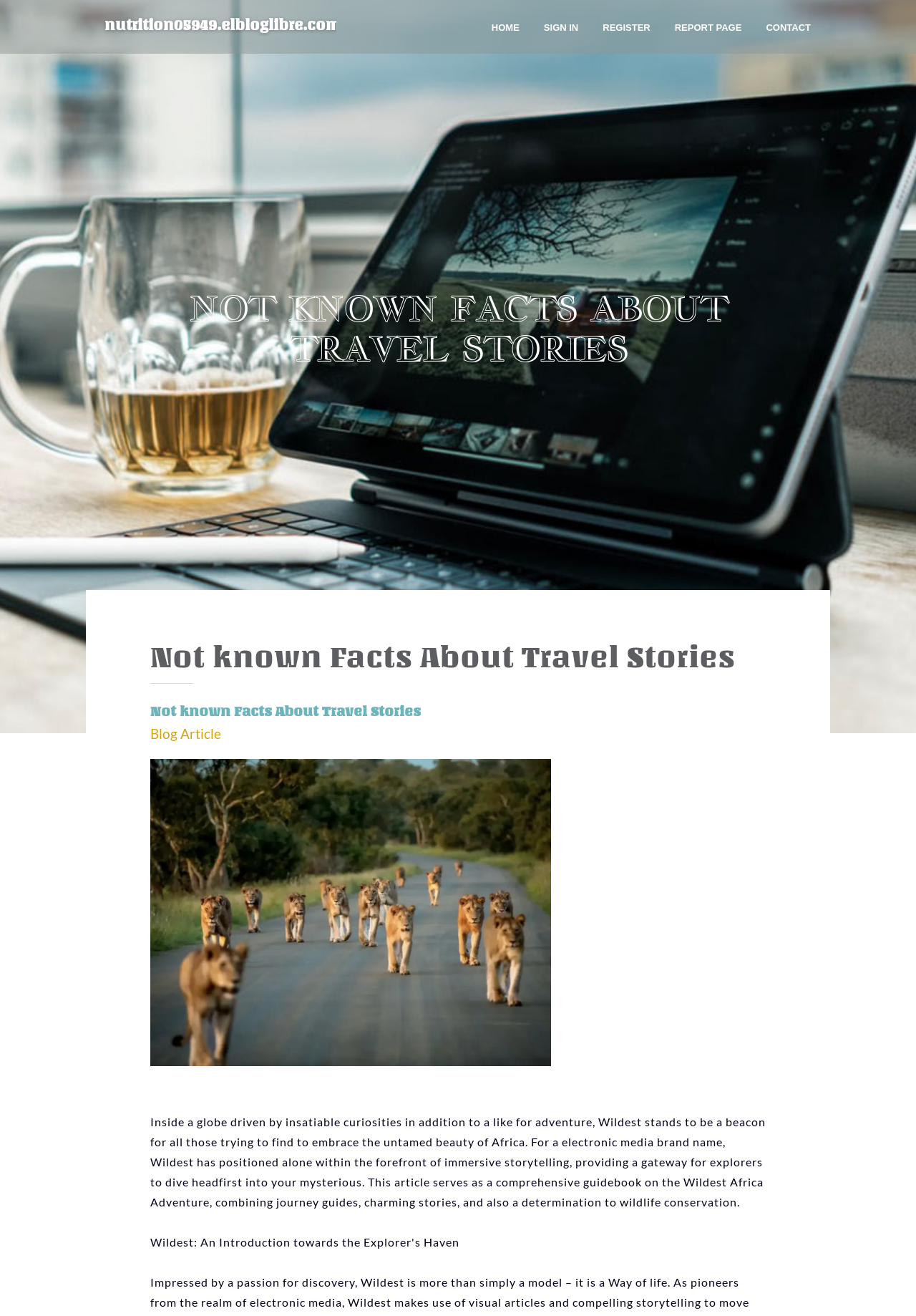Articulate a complete and detailed caption of the webpage elements.

The webpage is about travel stories, specifically focusing on Wildest Africa Adventure. At the top, there is a navigation menu with five links: "HOME", "SIGN IN", "REGISTER", "REPORT PAGE", and "CONTACT", aligned horizontally from left to right. 

Below the navigation menu, there is a large heading "NOT KNOWN FACTS ABOUT TRAVEL STORIES" that spans almost the entire width of the page. 

Further down, there are three consecutive headings with the same title "Not known Facts About Travel Stories", followed by another heading "Blog Article". 

To the right of these headings, there is an image. Below the image, there is a block of text that describes Wildest, a digital media brand that focuses on immersive storytelling and wildlife conservation in Africa. The text also mentions that the article serves as a comprehensive guide to the Wildest Africa Adventure, including travel guides and charming stories.